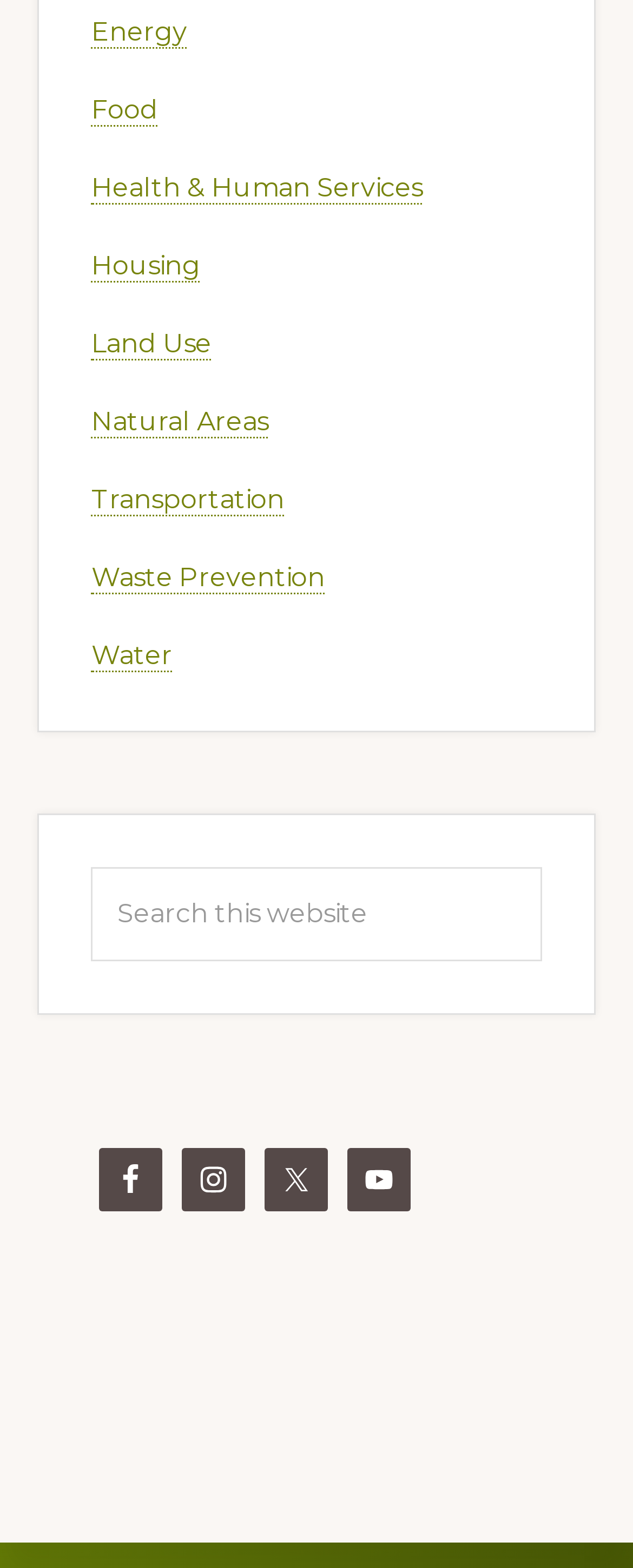Find the bounding box coordinates for the element described here: "Health & Human Services".

[0.145, 0.11, 0.668, 0.13]